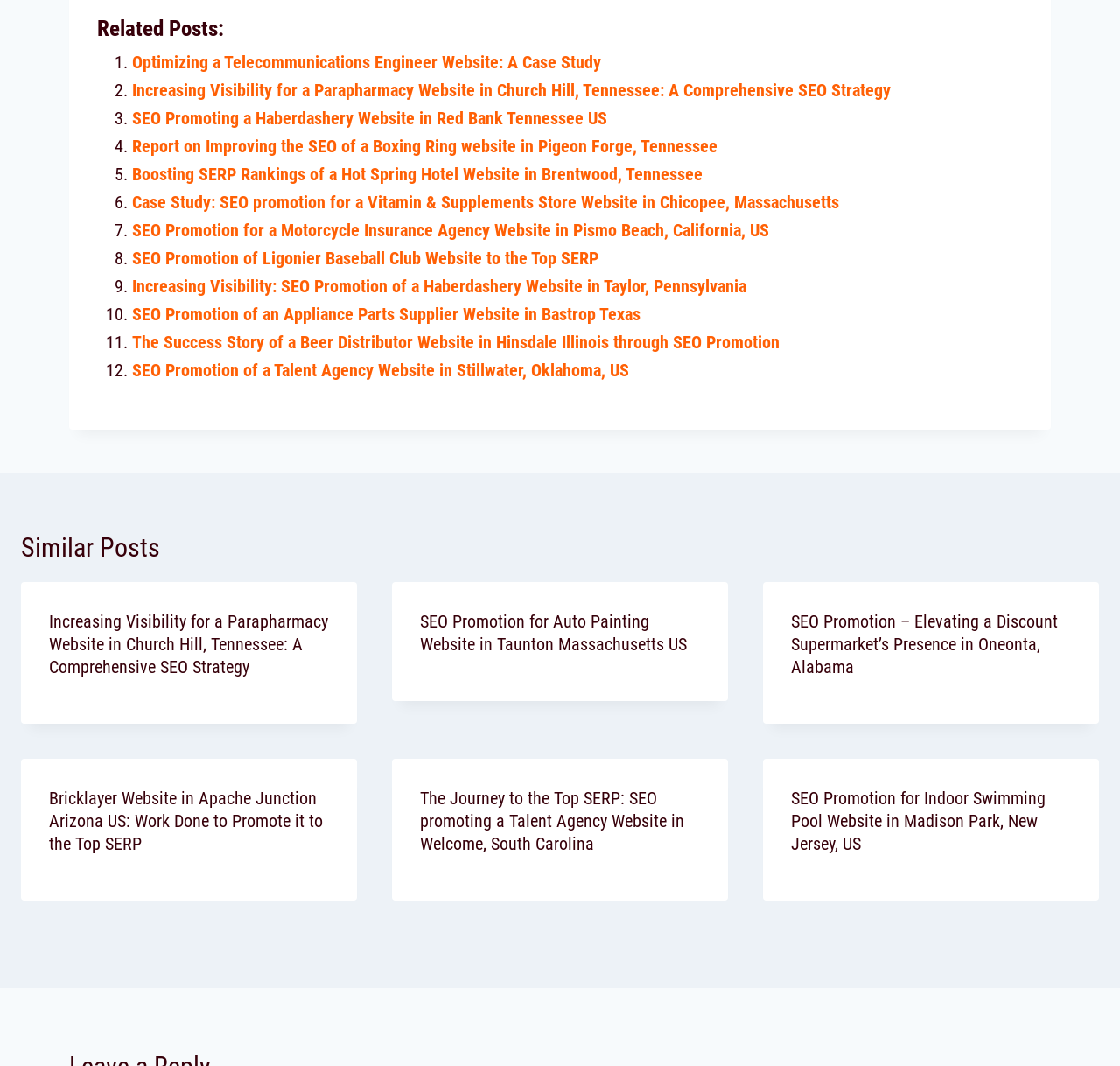Identify the bounding box coordinates of the specific part of the webpage to click to complete this instruction: "Read 'Increasing Visibility for a Parapharmacy Website in Church Hill, Tennessee: A Comprehensive SEO Strategy'".

[0.044, 0.572, 0.294, 0.636]